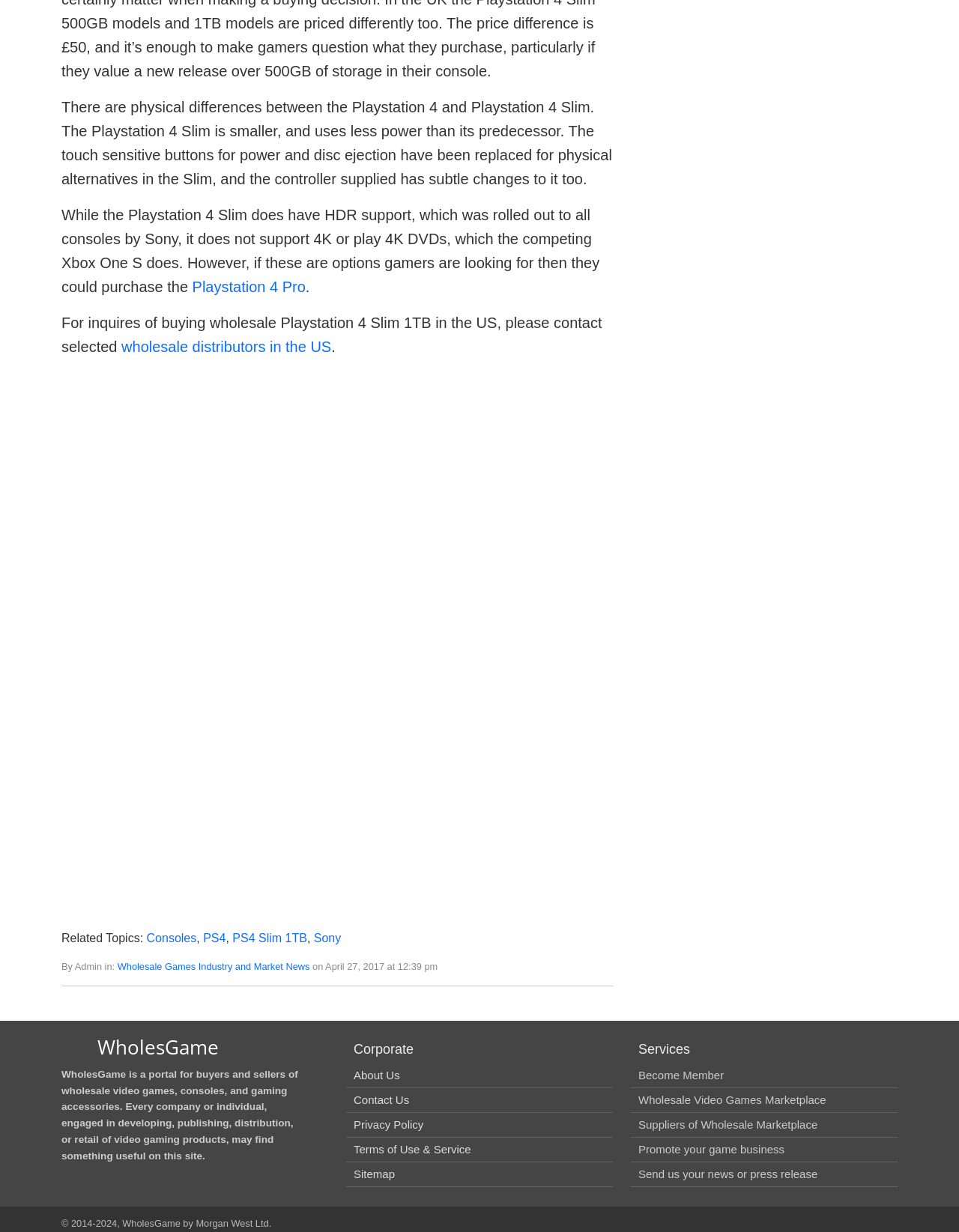Specify the bounding box coordinates of the element's area that should be clicked to execute the given instruction: "Click on Playstation 4 Pro". The coordinates should be four float numbers between 0 and 1, i.e., [left, top, right, bottom].

[0.2, 0.226, 0.319, 0.239]